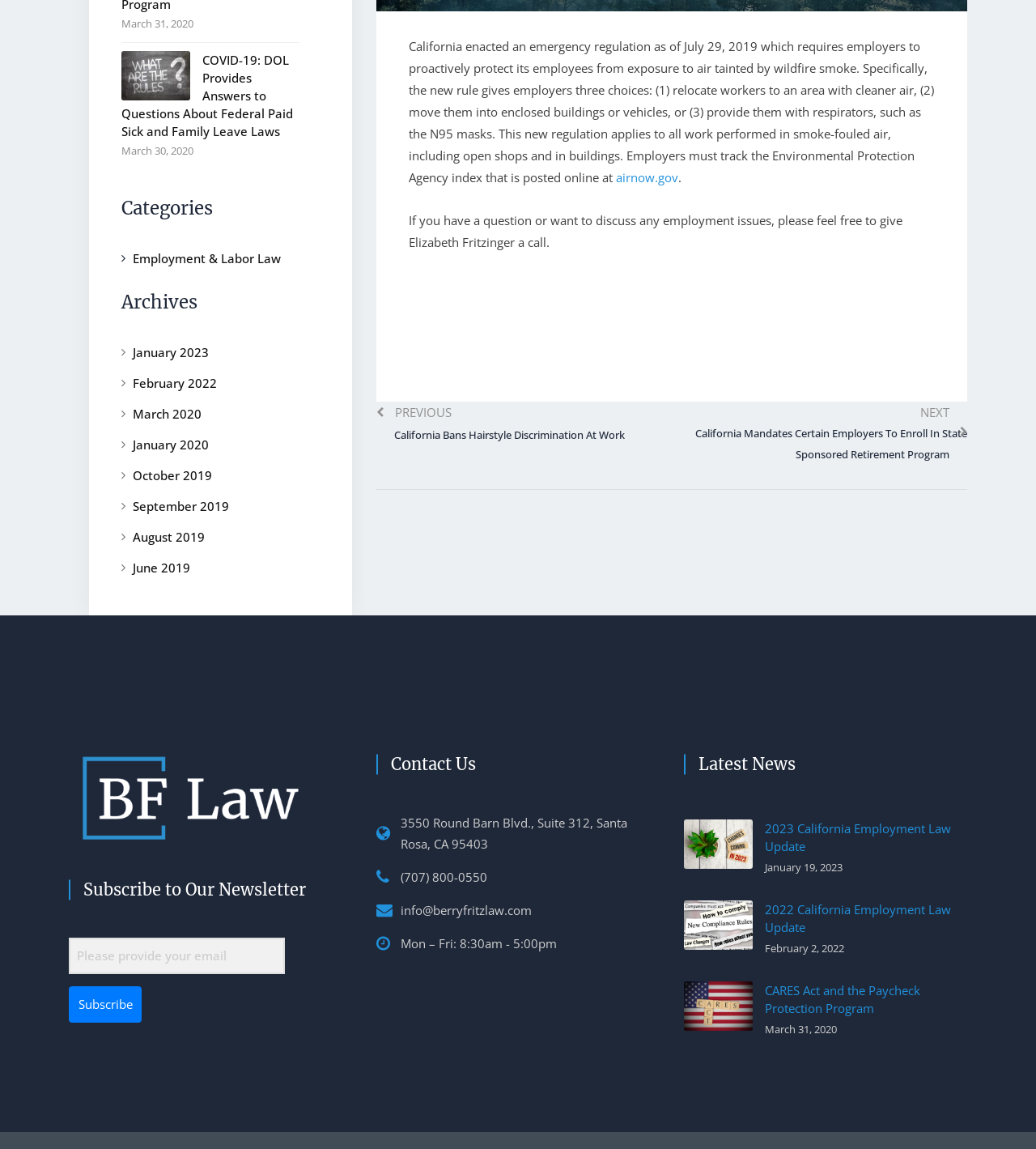Extract the bounding box coordinates of the UI element described: "Employment & Labor Law". Provide the coordinates in the format [left, top, right, bottom] with values ranging from 0 to 1.

[0.128, 0.217, 0.271, 0.232]